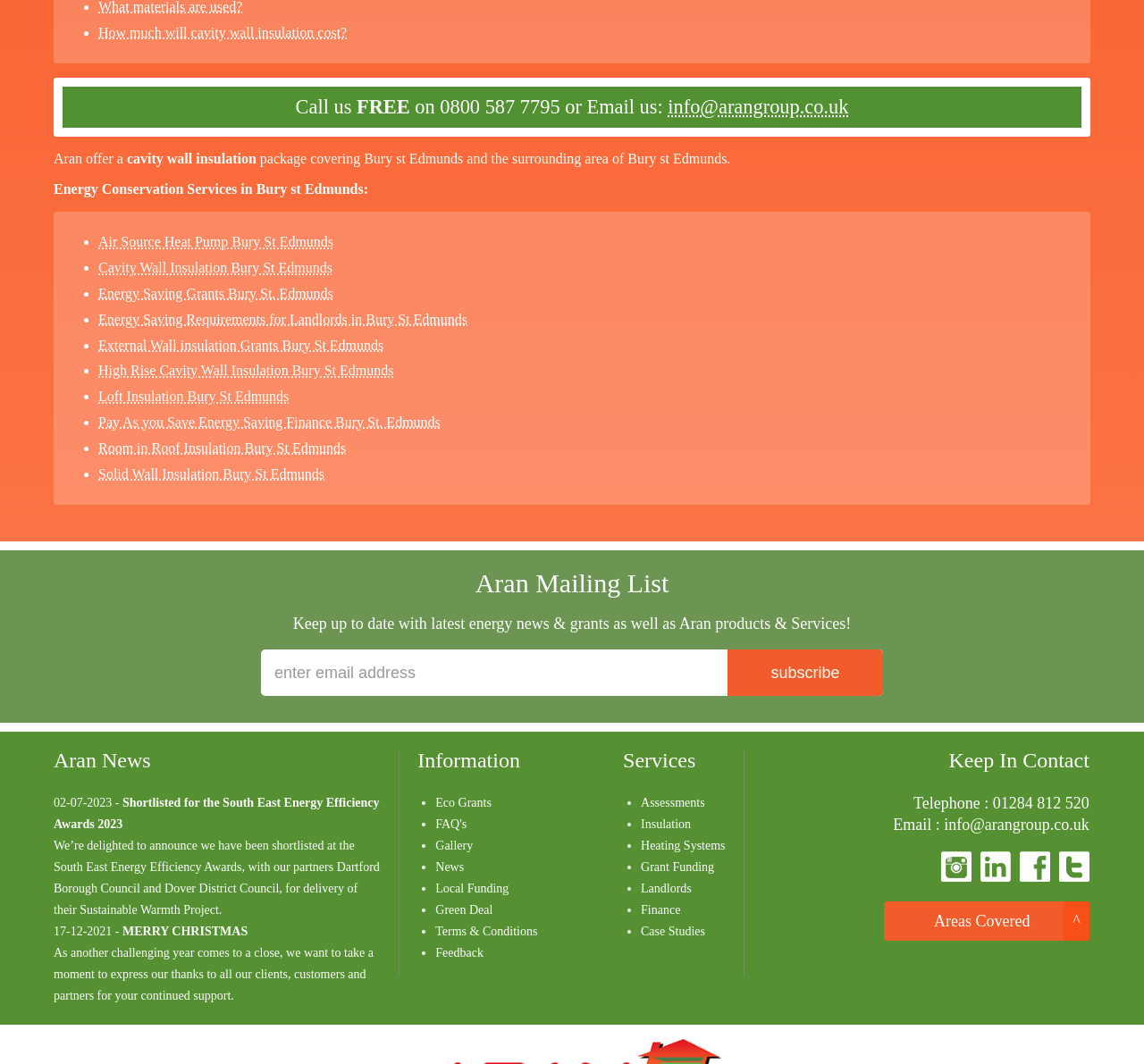Can you specify the bounding box coordinates for the region that should be clicked to fulfill this instruction: "Click the 'Home' link".

None